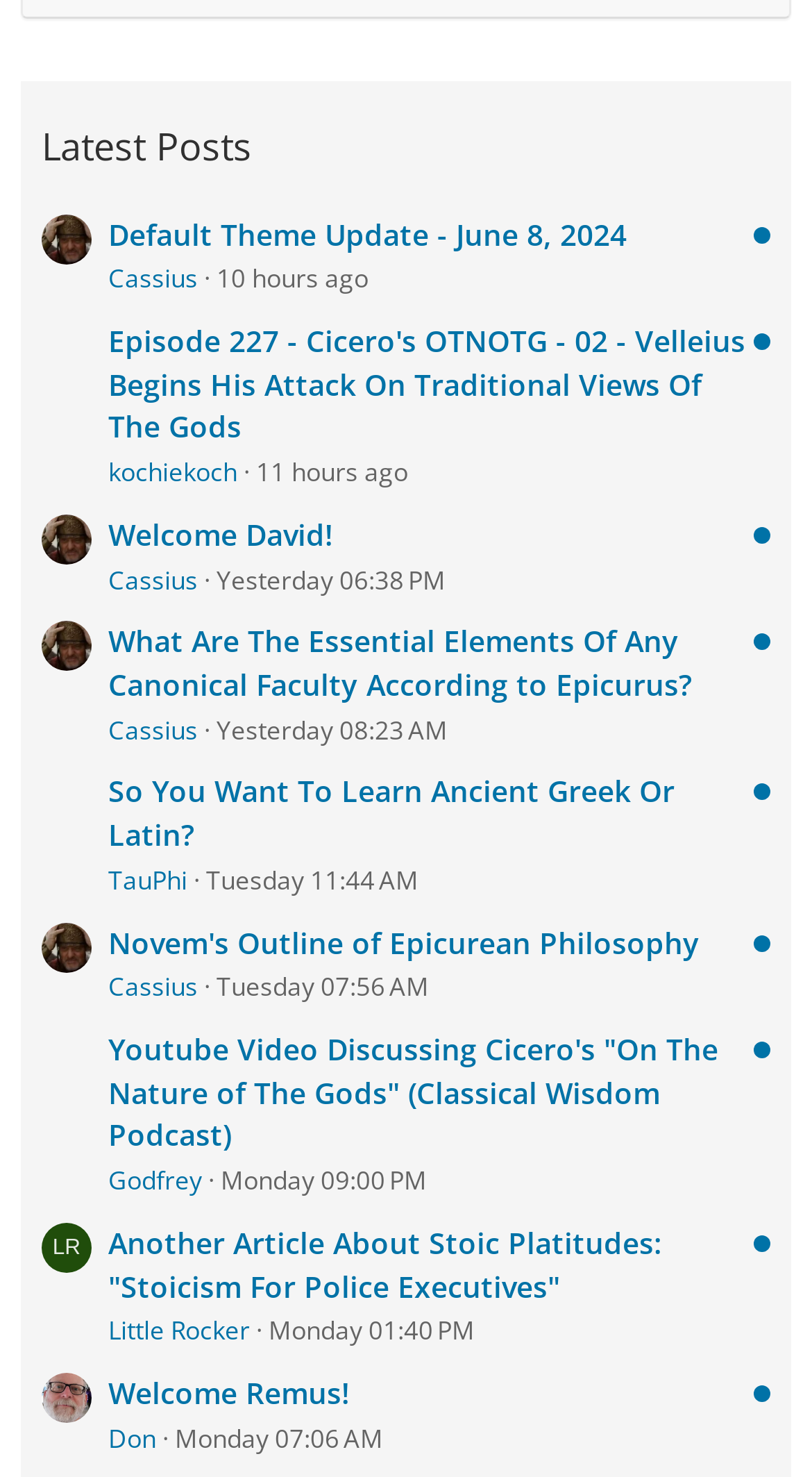Find the bounding box coordinates for the element that must be clicked to complete the instruction: "Explore the topic 'So You Want To Learn Ancient Greek Or Latin?'". The coordinates should be four float numbers between 0 and 1, indicated as [left, top, right, bottom].

[0.133, 0.522, 0.831, 0.578]